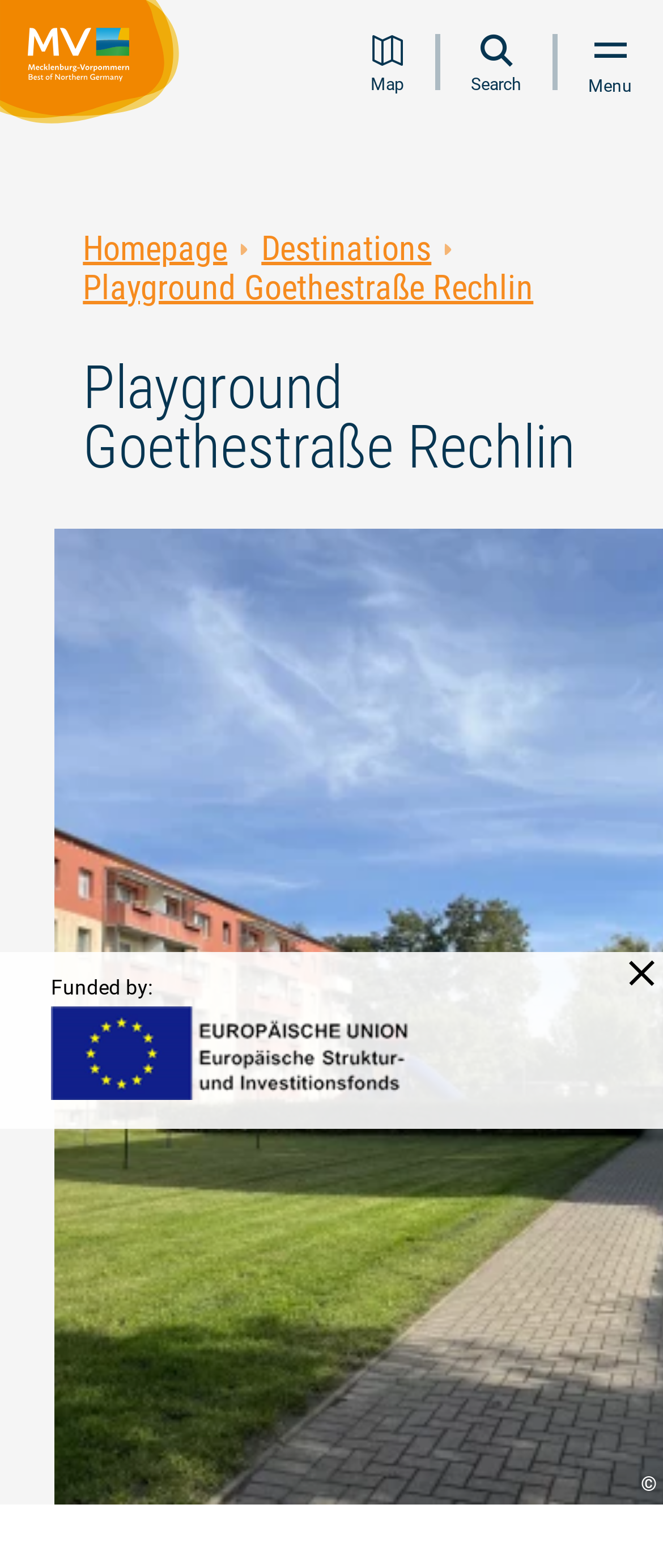Give a detailed explanation of the elements present on the webpage.

This webpage is about the Playground Goethestraße Rechlin, a safe and entertaining environment for children of all ages. At the top left corner, there is a logo of the Mecklenburg-Vorpommern Tourism Board. Below the logo, there are three navigation links: Map, Search, and Menu, aligned horizontally. 

The main content area is divided into two sections. On the left side, there are three links: Homepage, Destinations, and Playground Goethestraße Rechlin, stacked vertically. On the right side, there is a large image of the playground, taking up most of the space, with a caption at the bottom right corner. 

Above the image, there is a heading that reads "Playground Goethestraße Rechlin". At the bottom of the page, there is a text "Funded by:" followed by an image of the European Union: European Structural and Investment Funds logo. On the bottom right corner, there is a button with an icon.